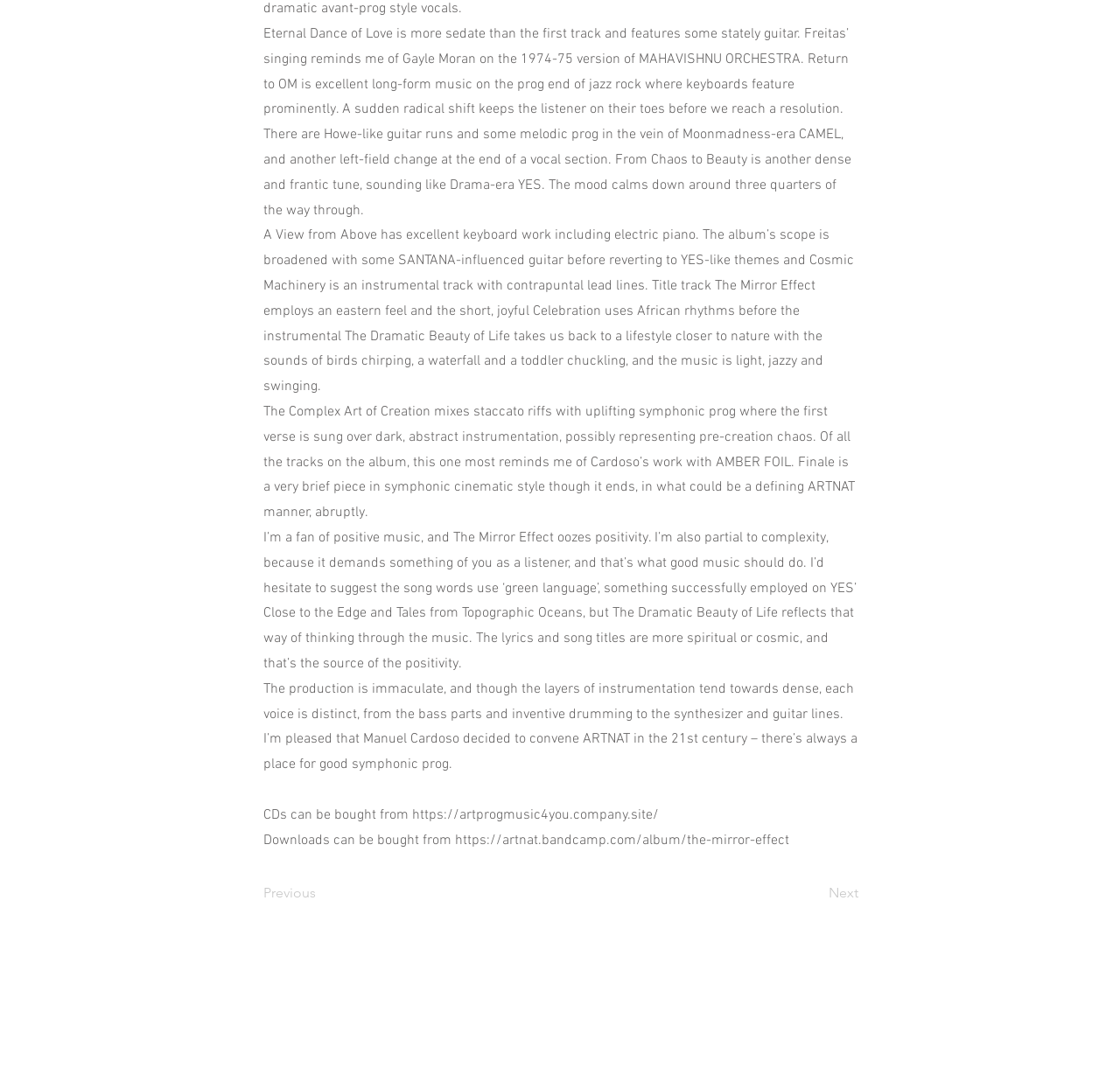What is the album being reviewed?
Please provide a detailed and thorough answer to the question.

Based on the text, I can see that the album being reviewed is 'The Mirror Effect' by ARTNAT, as it is mentioned multiple times throughout the text.